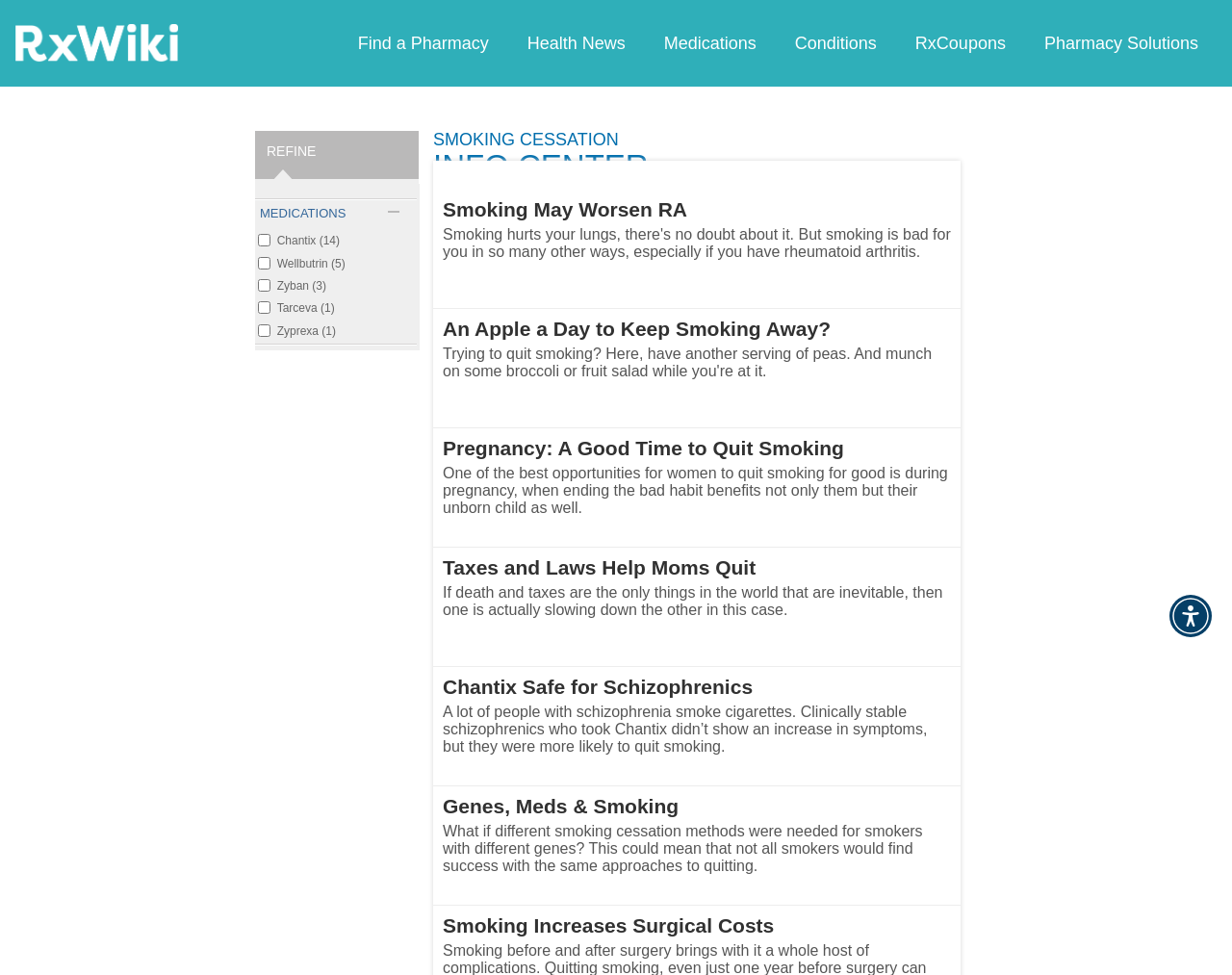Determine the bounding box coordinates of the element that should be clicked to execute the following command: "Click on the 'Home Improvement' link".

None